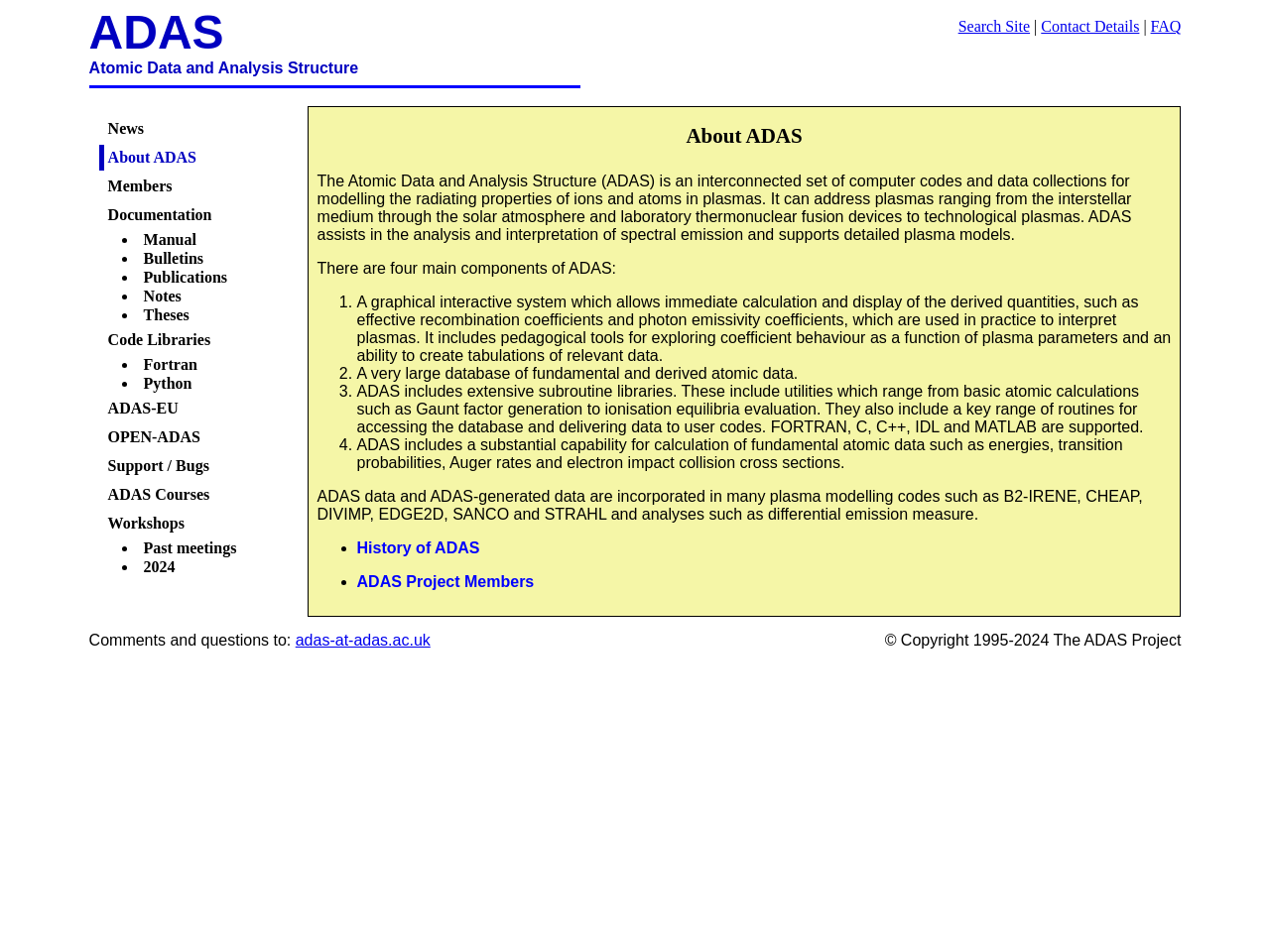What are the four main components of ADAS?
Answer with a single word or phrase by referring to the visual content.

Graphical interactive system, database, subroutine libraries, and calculation capability